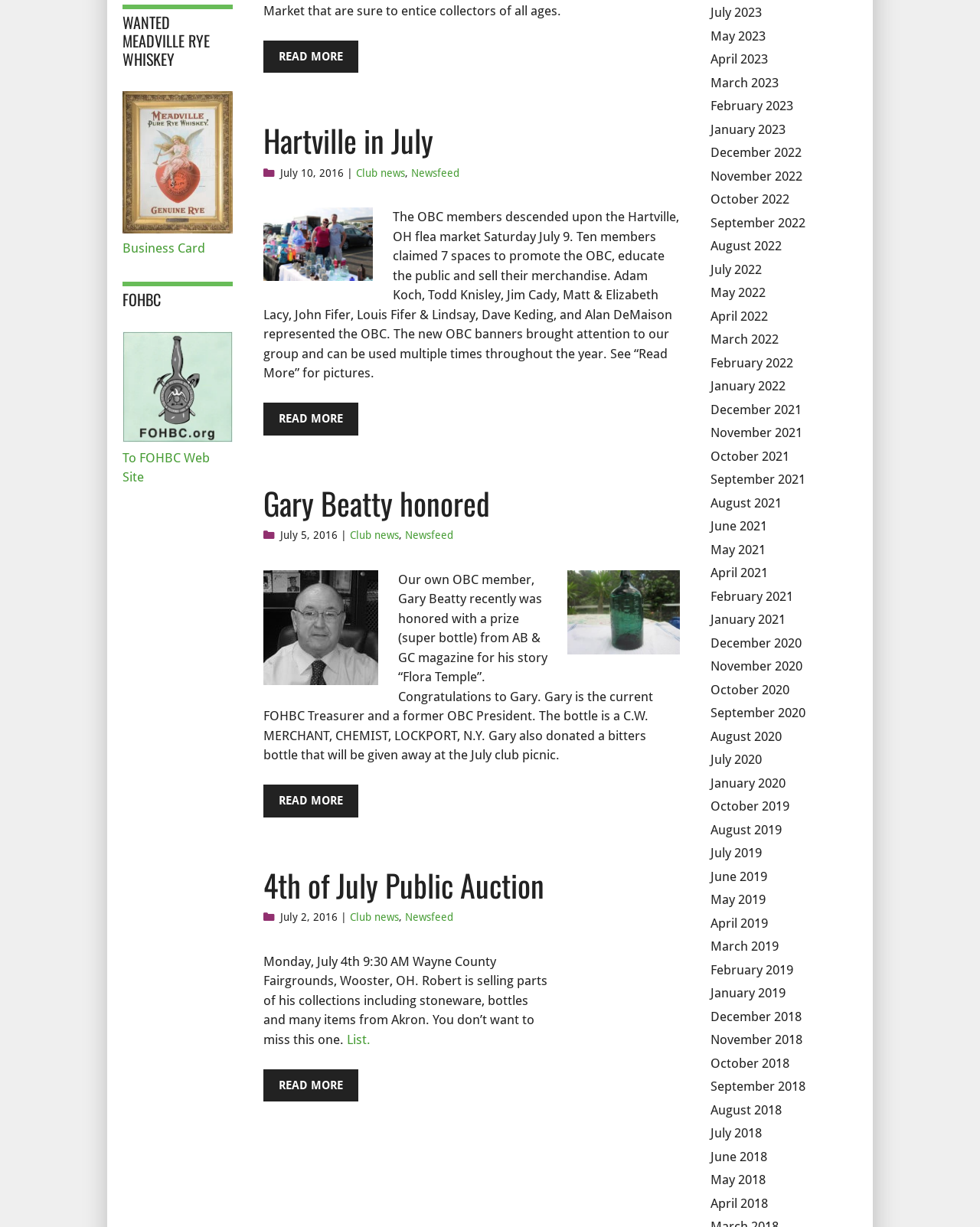Give a one-word or short phrase answer to this question: 
What is the location of the 4th of July Public Auction?

Wayne County Fairgrounds, Wooster, OH